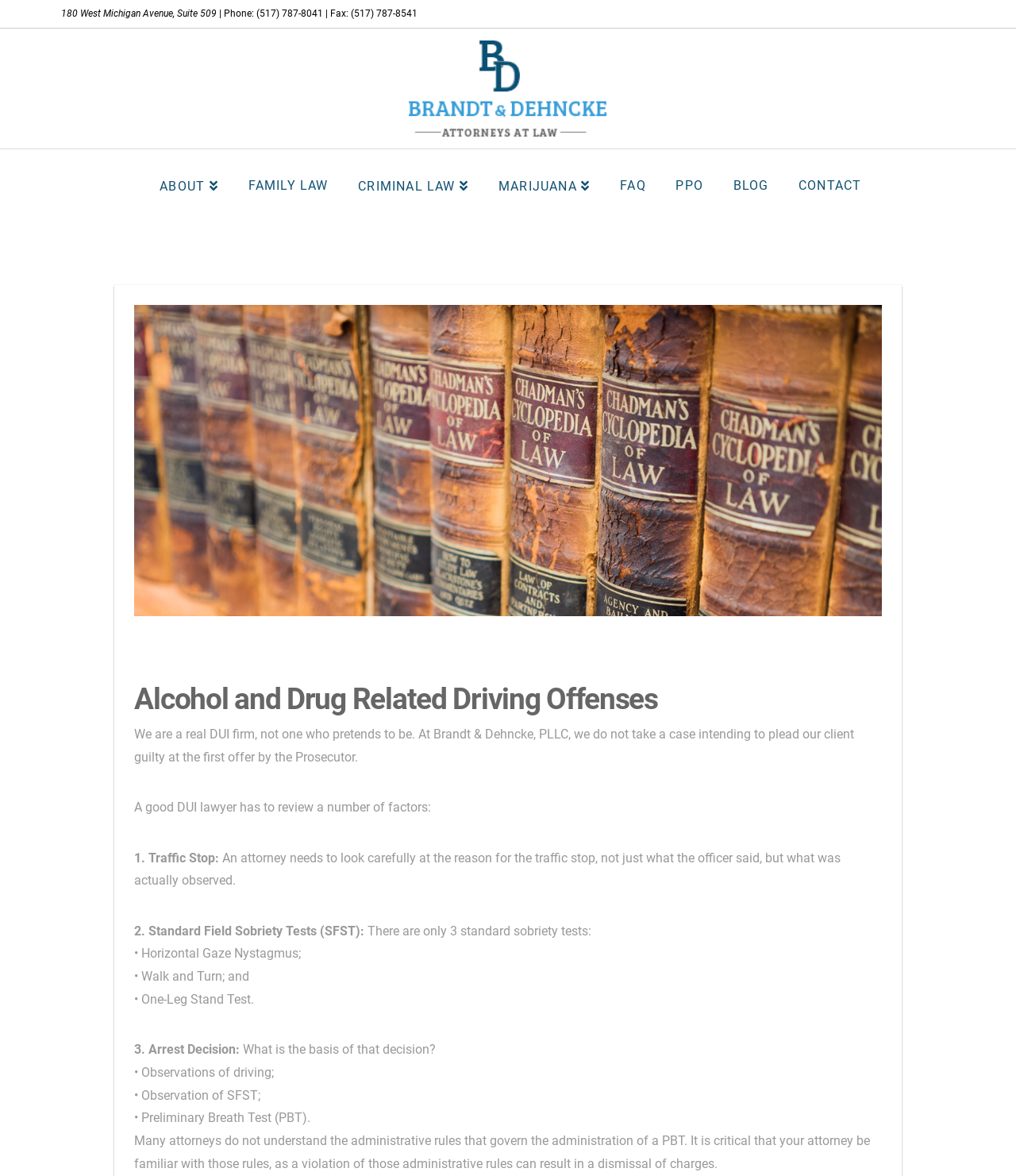Answer the following query concisely with a single word or phrase:
What is the third standard field sobriety test?

One-Leg Stand Test